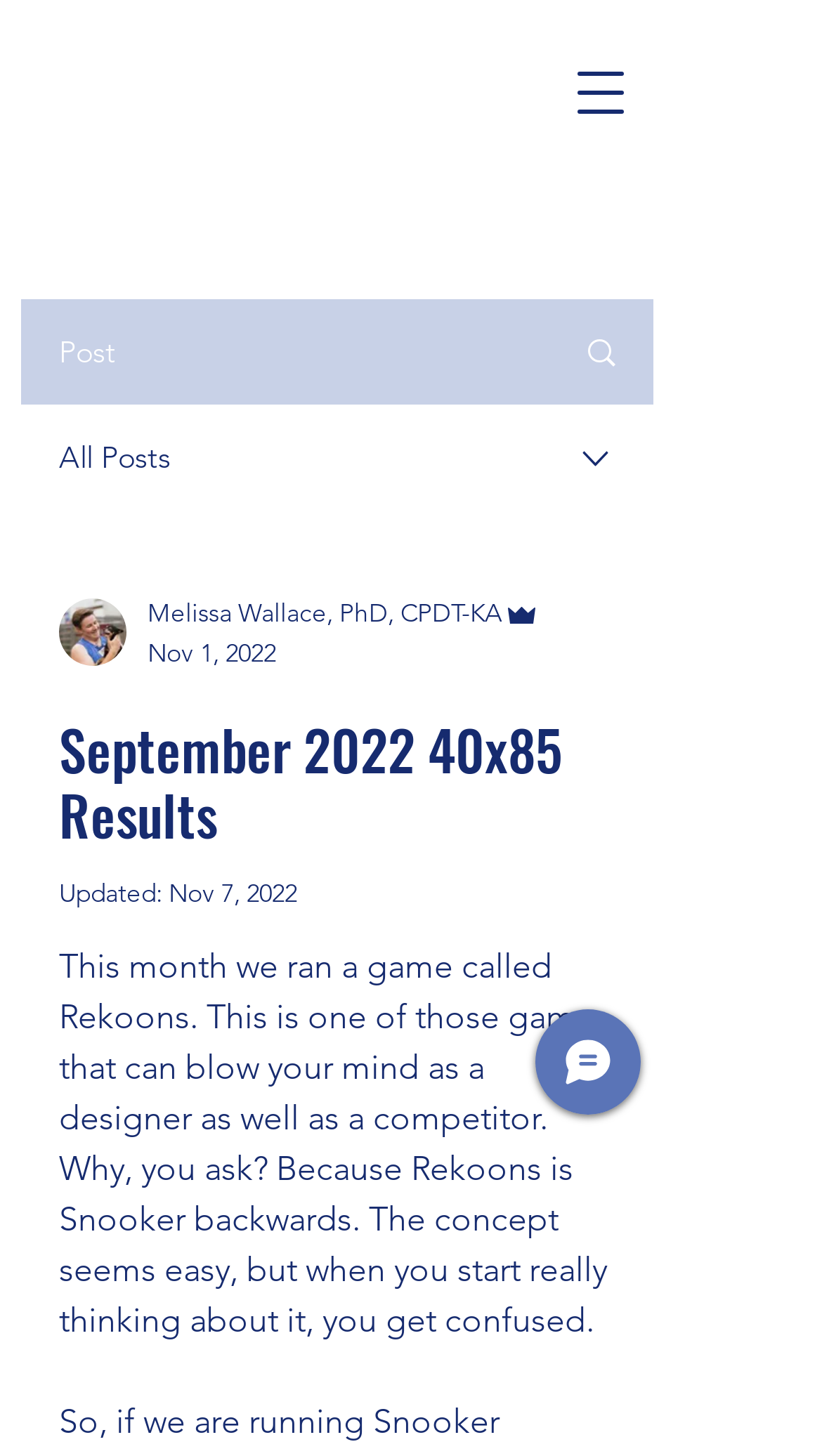Please respond to the question using a single word or phrase:
What is the date of the post update?

Nov 7, 2022